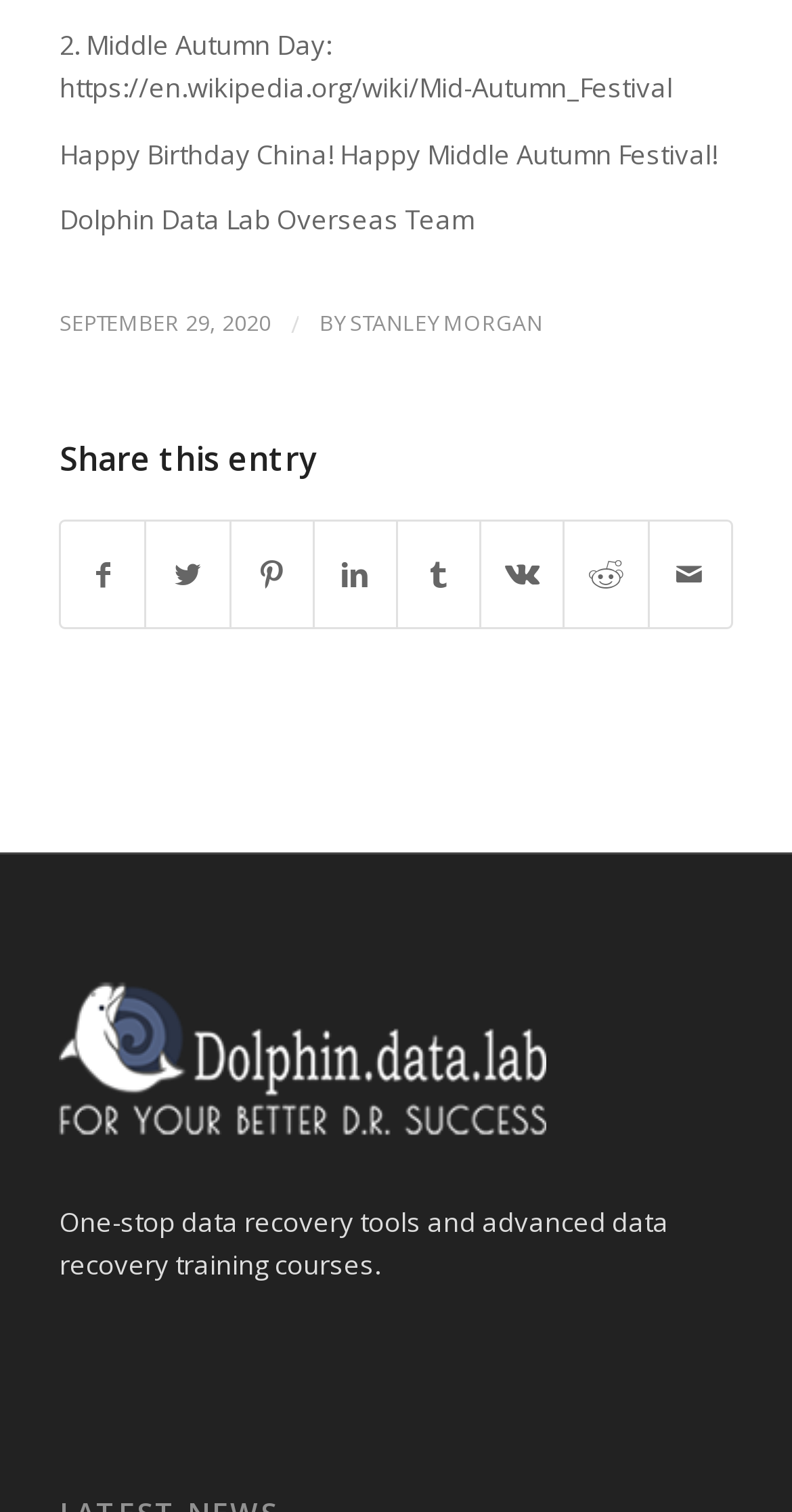What is the date of the Middle Autumn Festival?
Relying on the image, give a concise answer in one word or a brief phrase.

SEPTEMBER 29, 2020